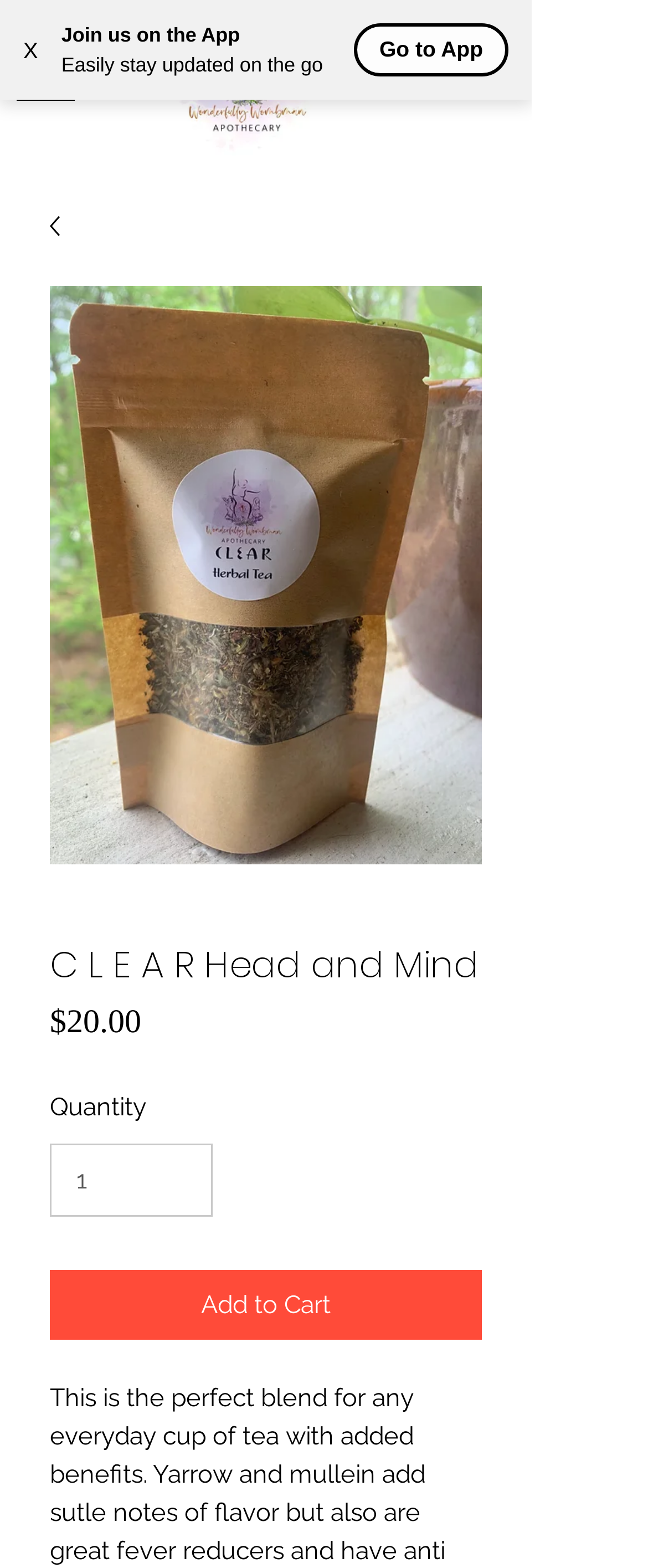Answer the following query concisely with a single word or phrase:
What is the purpose of the button with the 'X' icon?

Close